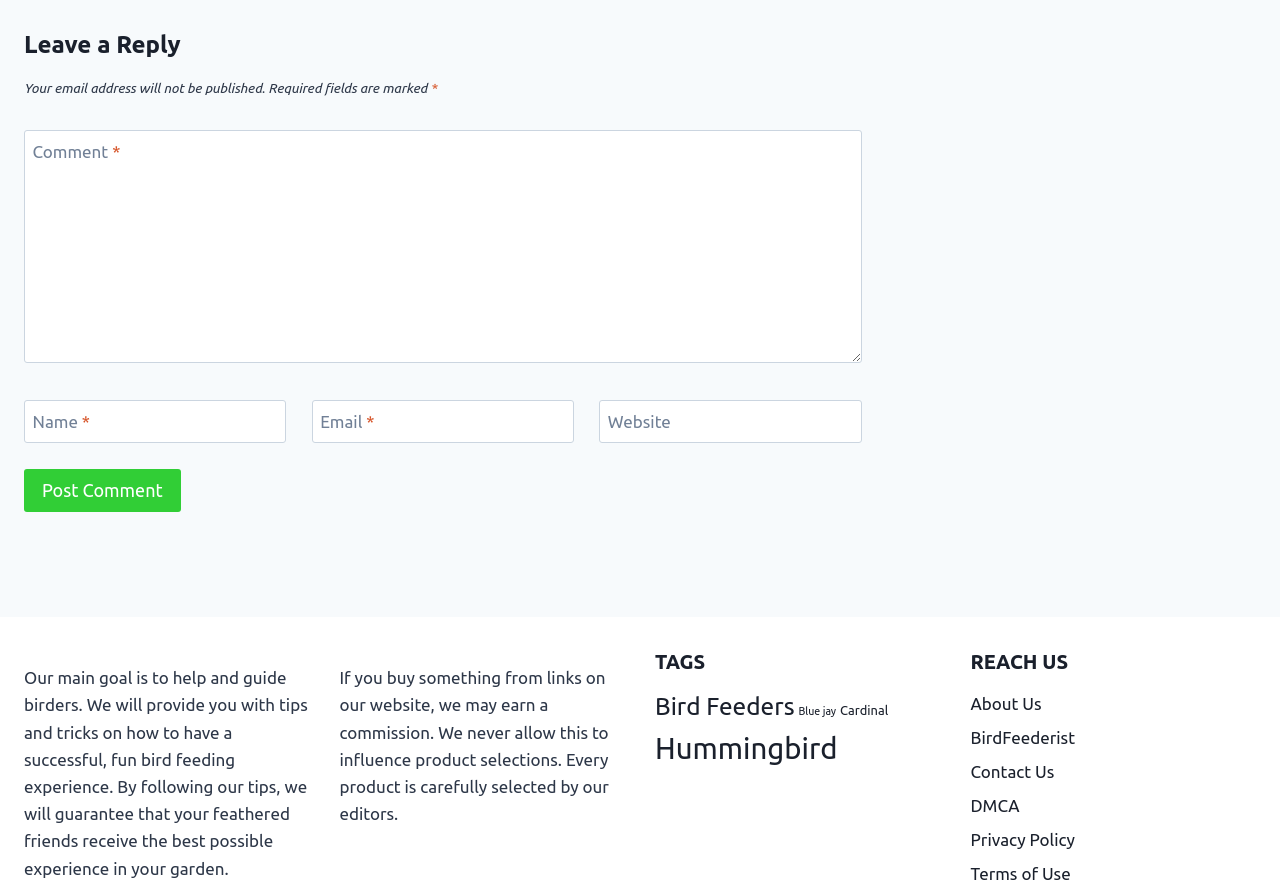Please find the bounding box coordinates of the section that needs to be clicked to achieve this instruction: "post a comment".

[0.019, 0.527, 0.141, 0.576]